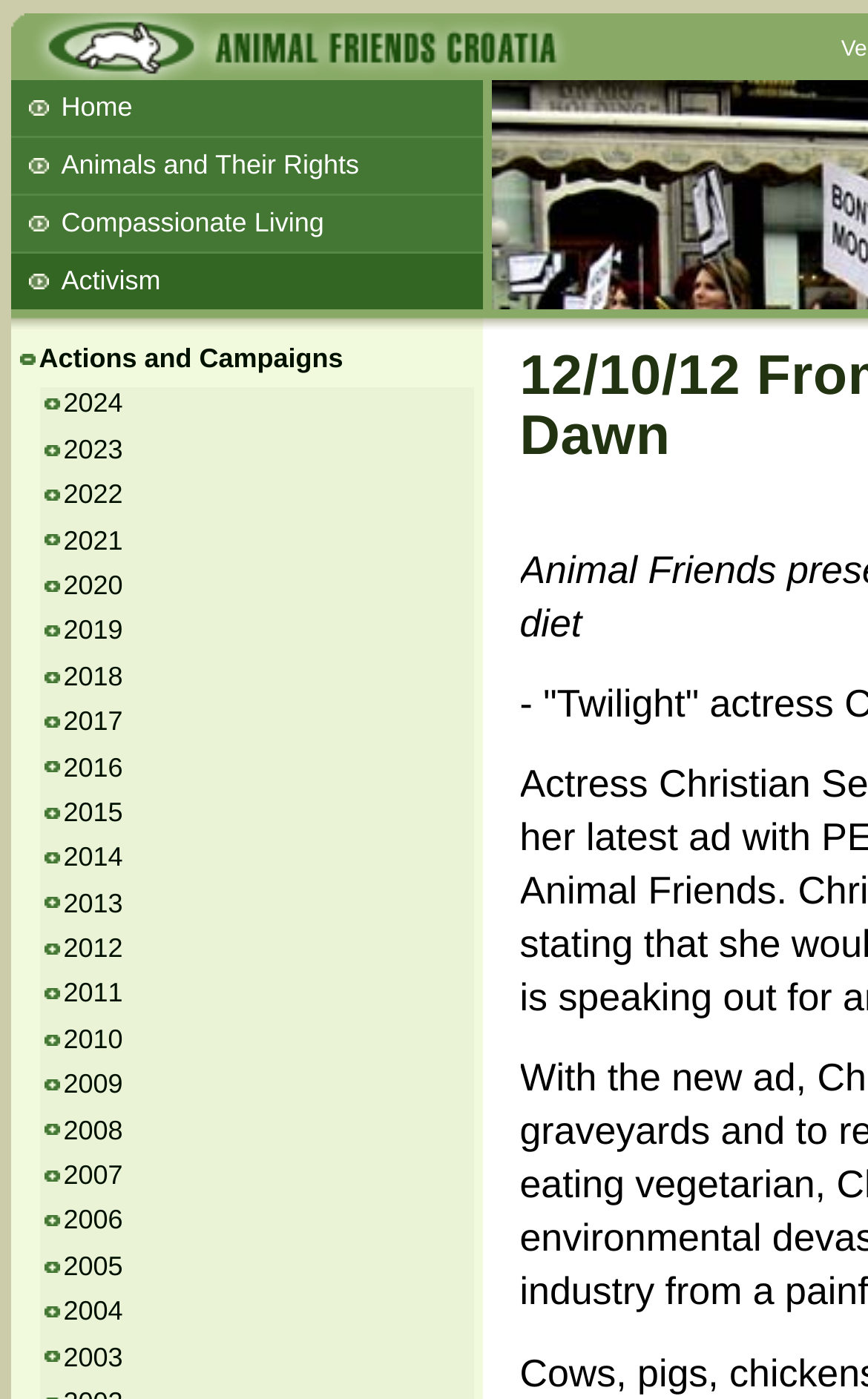Select the bounding box coordinates of the element I need to click to carry out the following instruction: "Connect to SMDO".

None